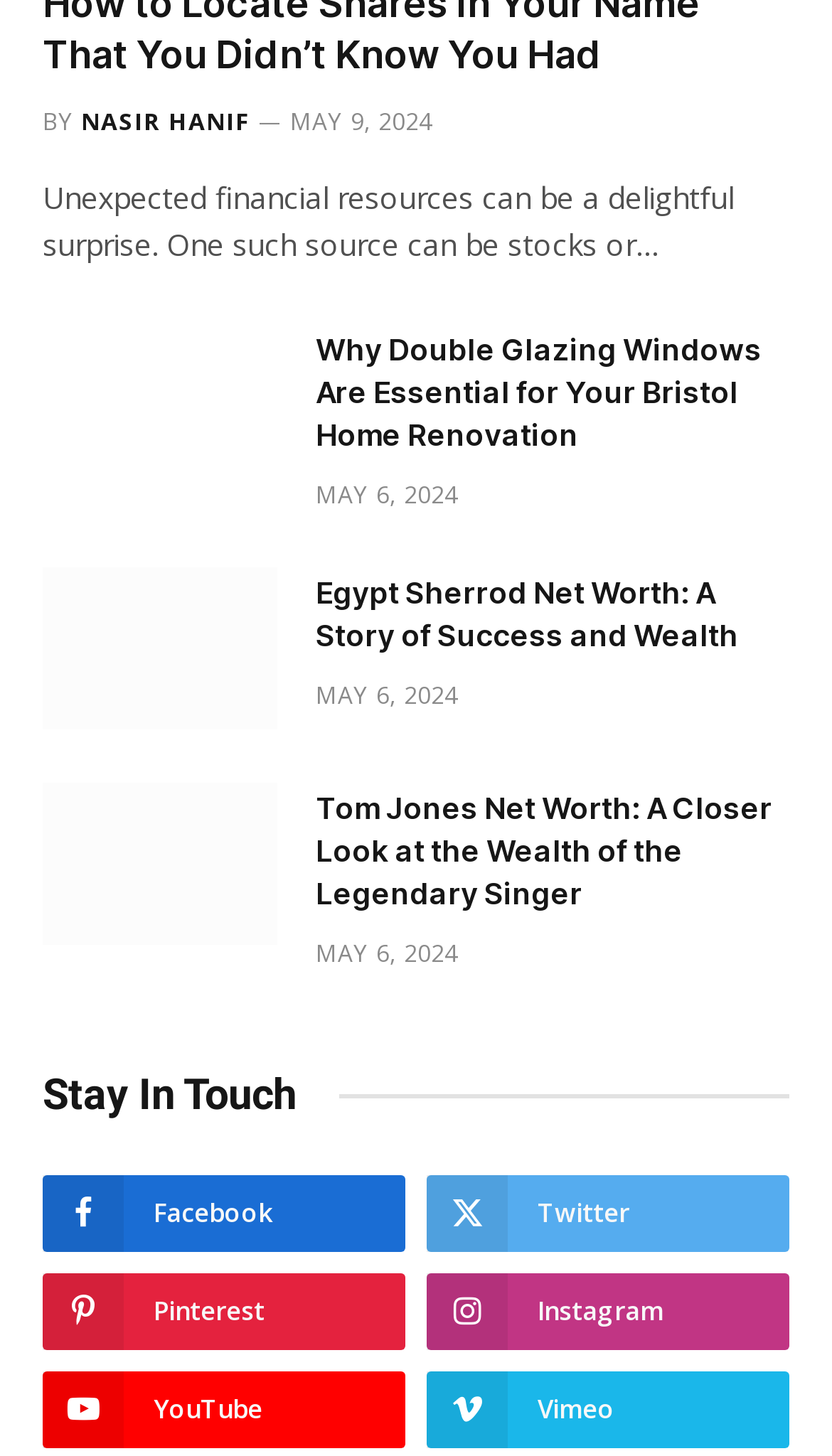Find the bounding box coordinates for the element described here: "Facebook".

[0.051, 0.808, 0.487, 0.861]